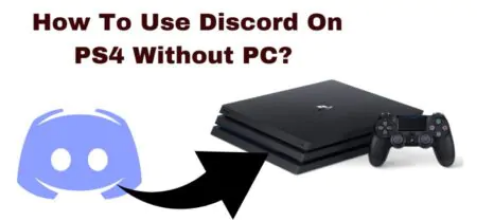Based on the image, provide a detailed and complete answer to the question: 
Is the design of the graphic cluttered?

The caption describes the overall design as clean and informative, which implies that the graphic is well-organized and easy to understand, rather than cluttered.